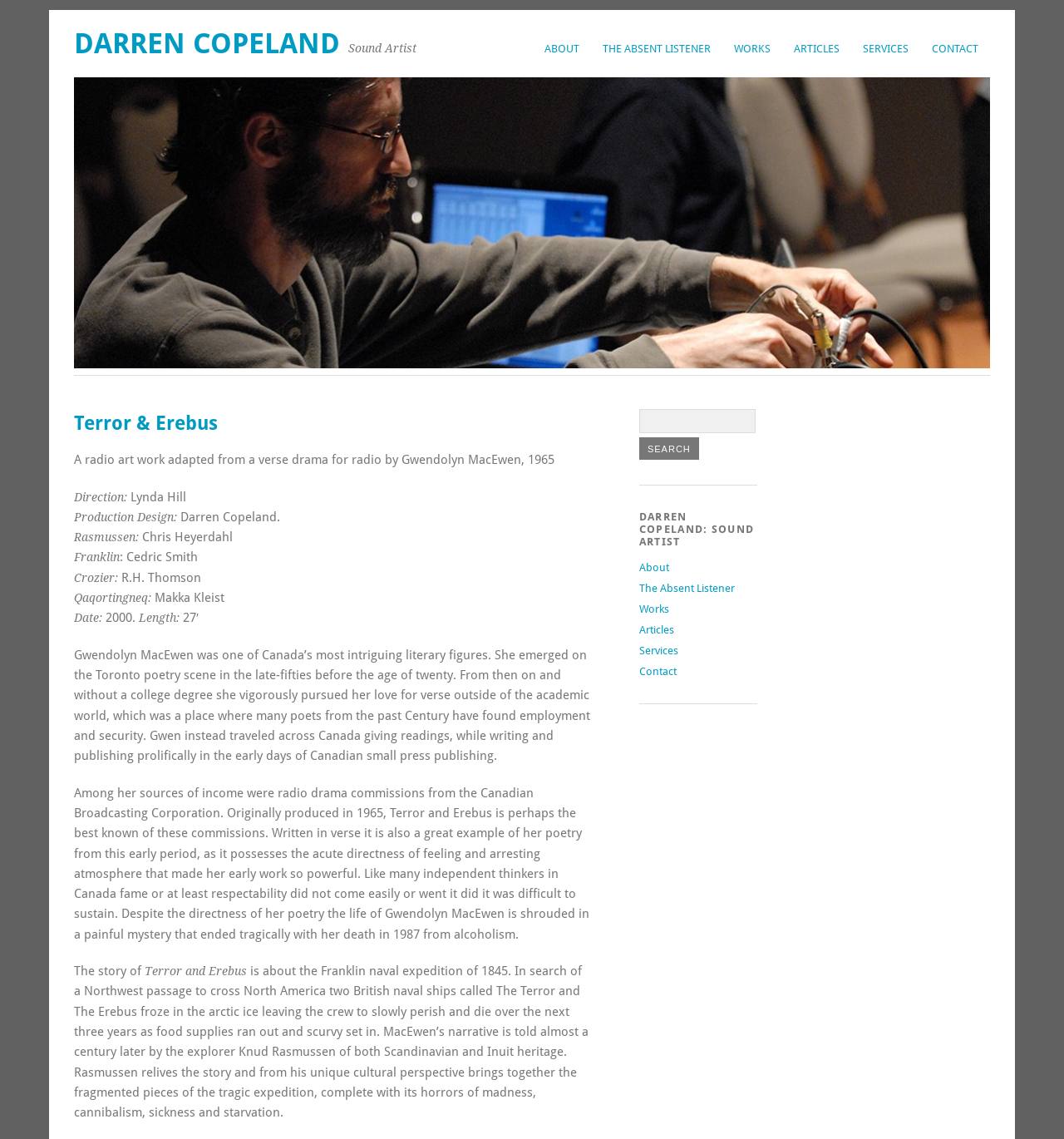What is the name of the explorer who tells the story of the Franklin naval expedition?
Based on the image, respond with a single word or phrase.

Knud Rasmussen